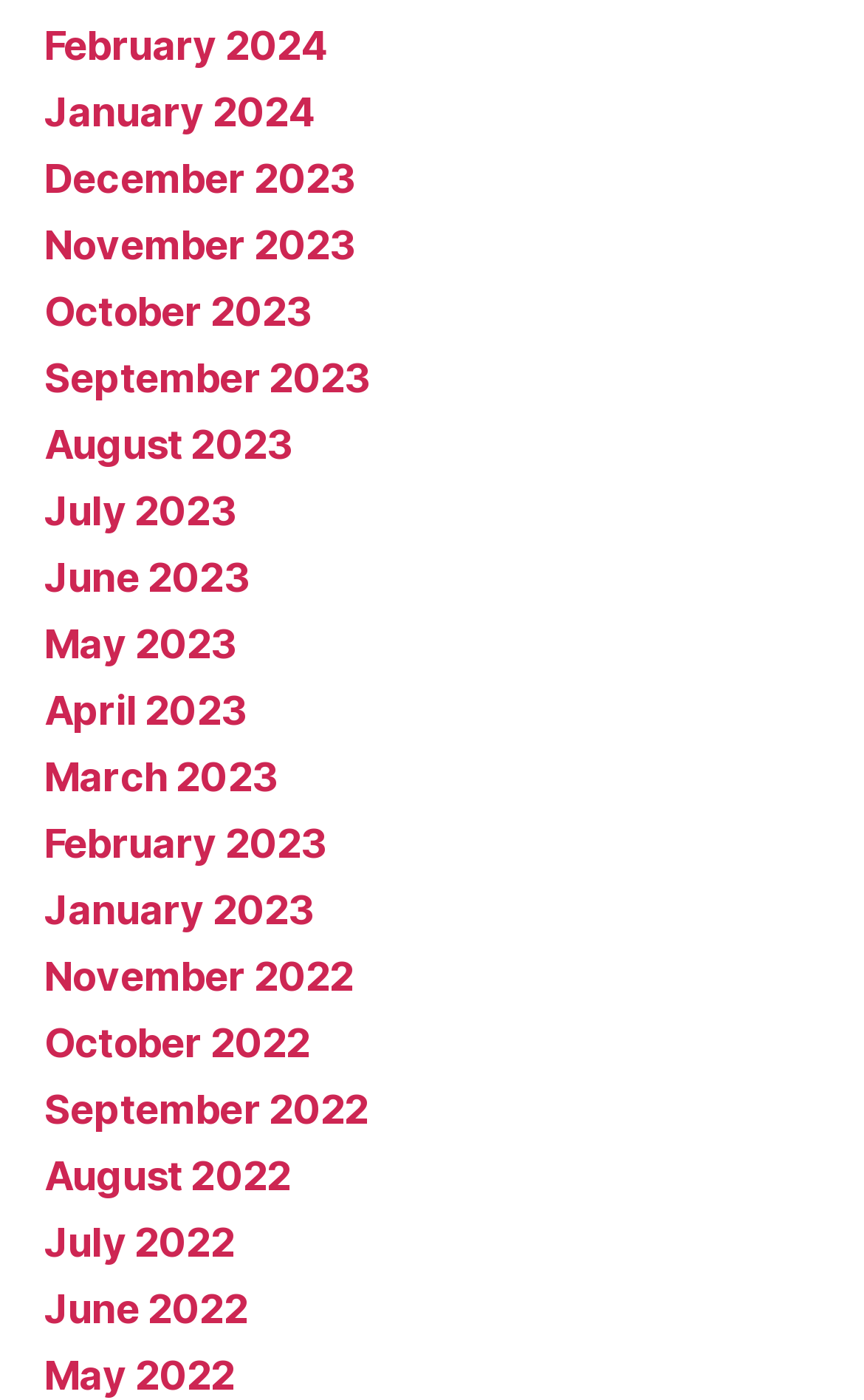How many months are listed in 2023?
Please answer the question with a single word or phrase, referencing the image.

12